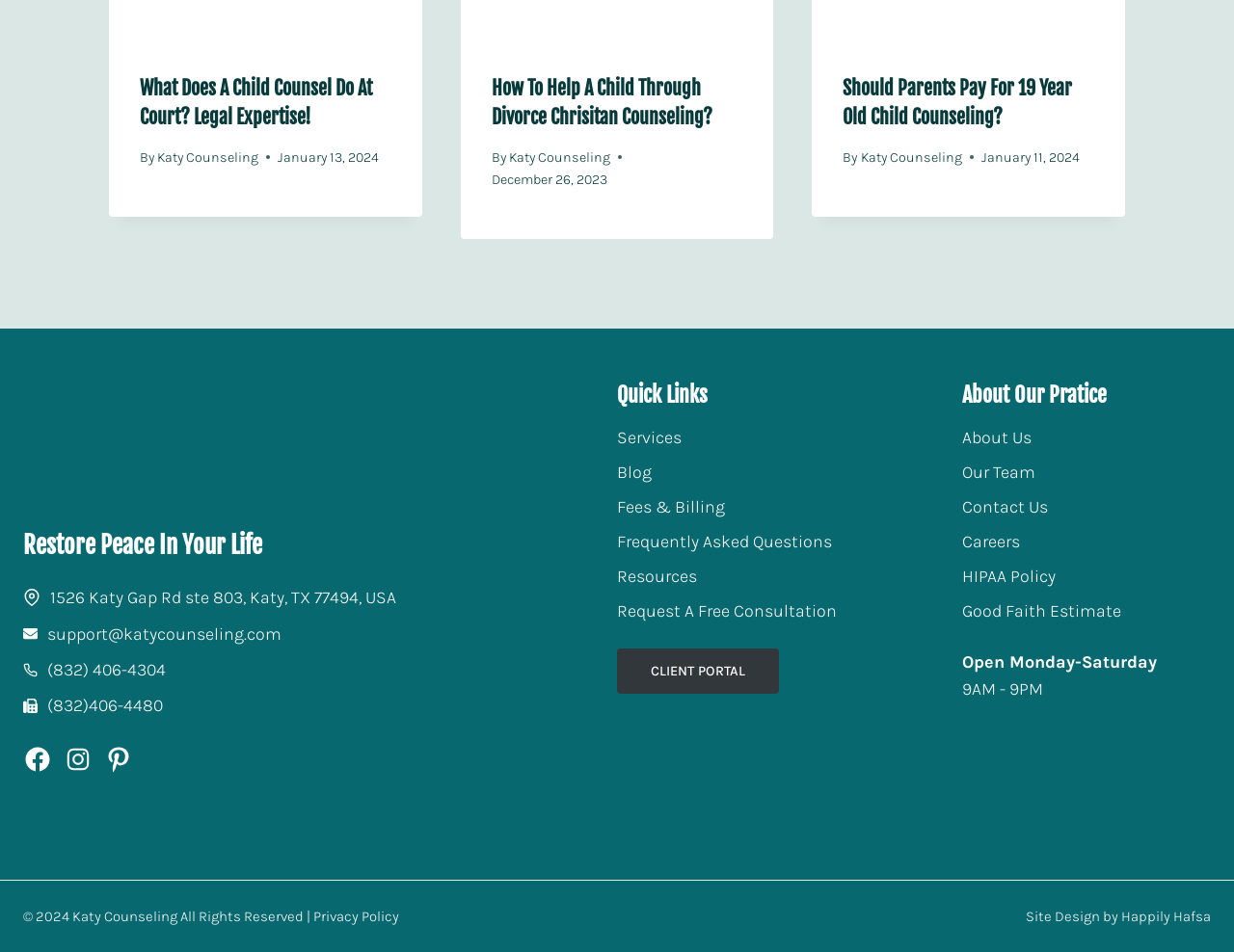What is the phone number of the counseling service?
From the details in the image, answer the question comprehensively.

The phone number of the counseling service can be found in the footer section of the webpage, where it is mentioned as a link '(832) 406-4304'.